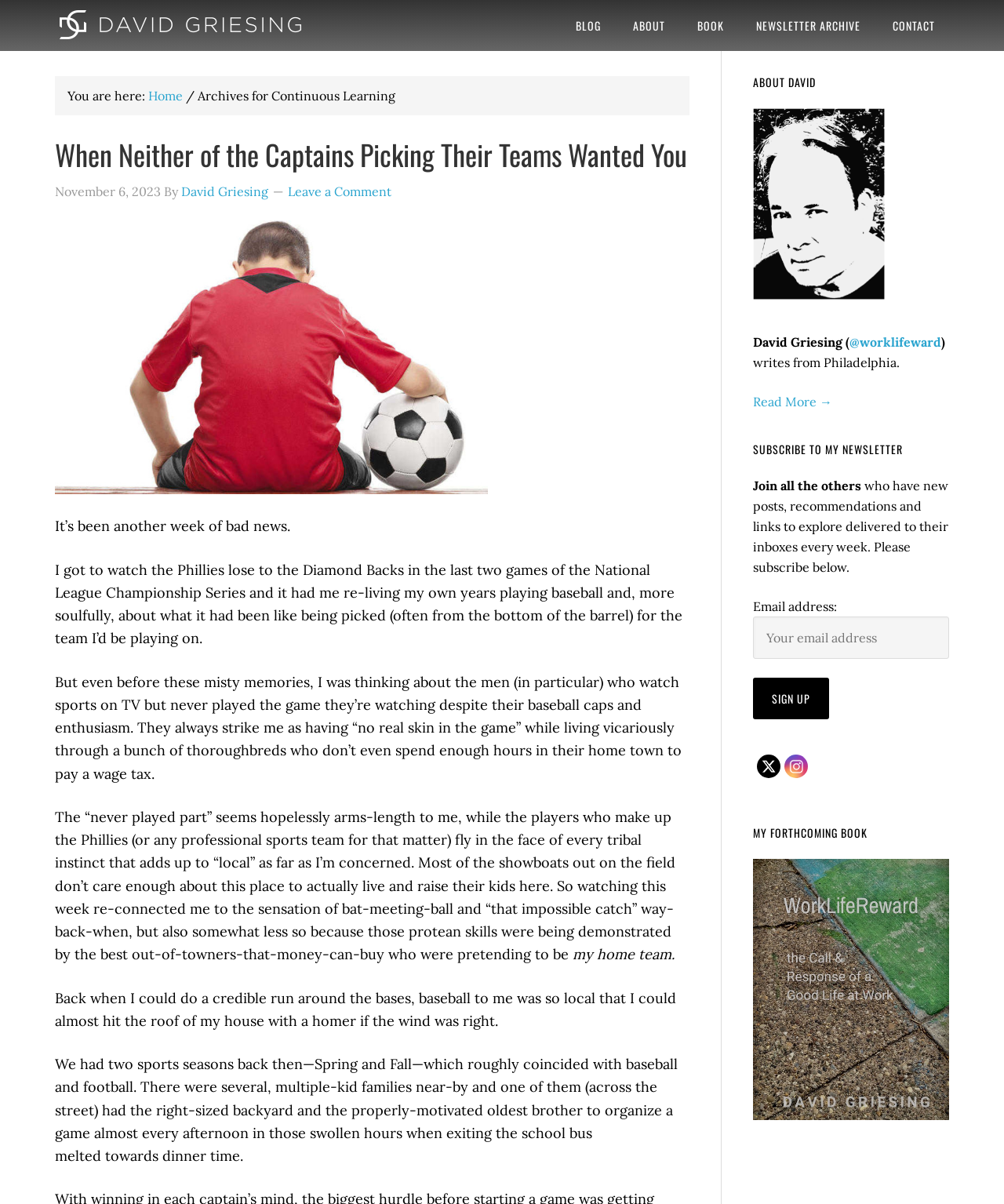Locate the bounding box coordinates of the area you need to click to fulfill this instruction: 'Click the 'Sign up' button'. The coordinates must be in the form of four float numbers ranging from 0 to 1: [left, top, right, bottom].

[0.75, 0.563, 0.826, 0.598]